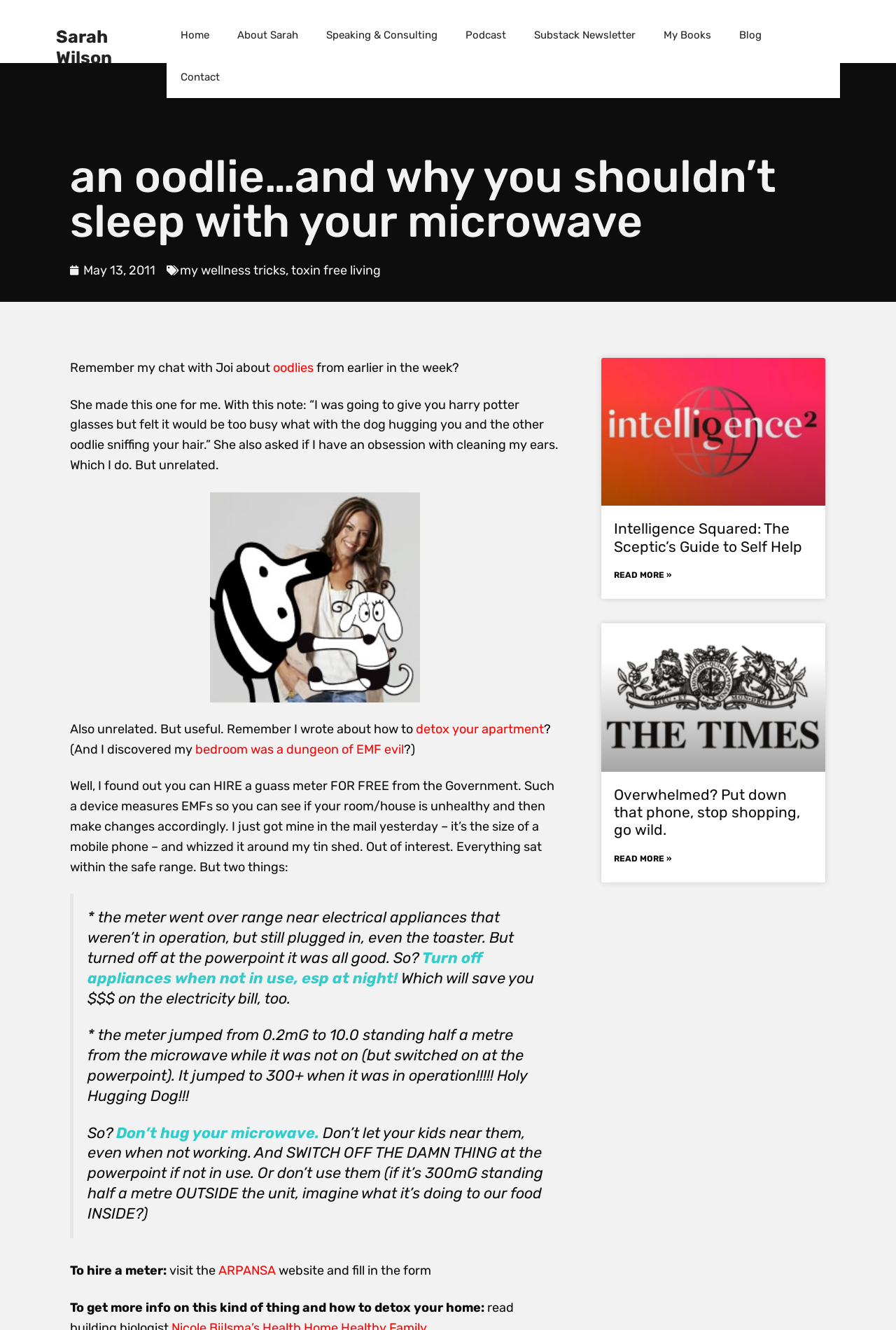What is the topic of the article?
Look at the image and answer the question using a single word or phrase.

Oodlies and EMF evil